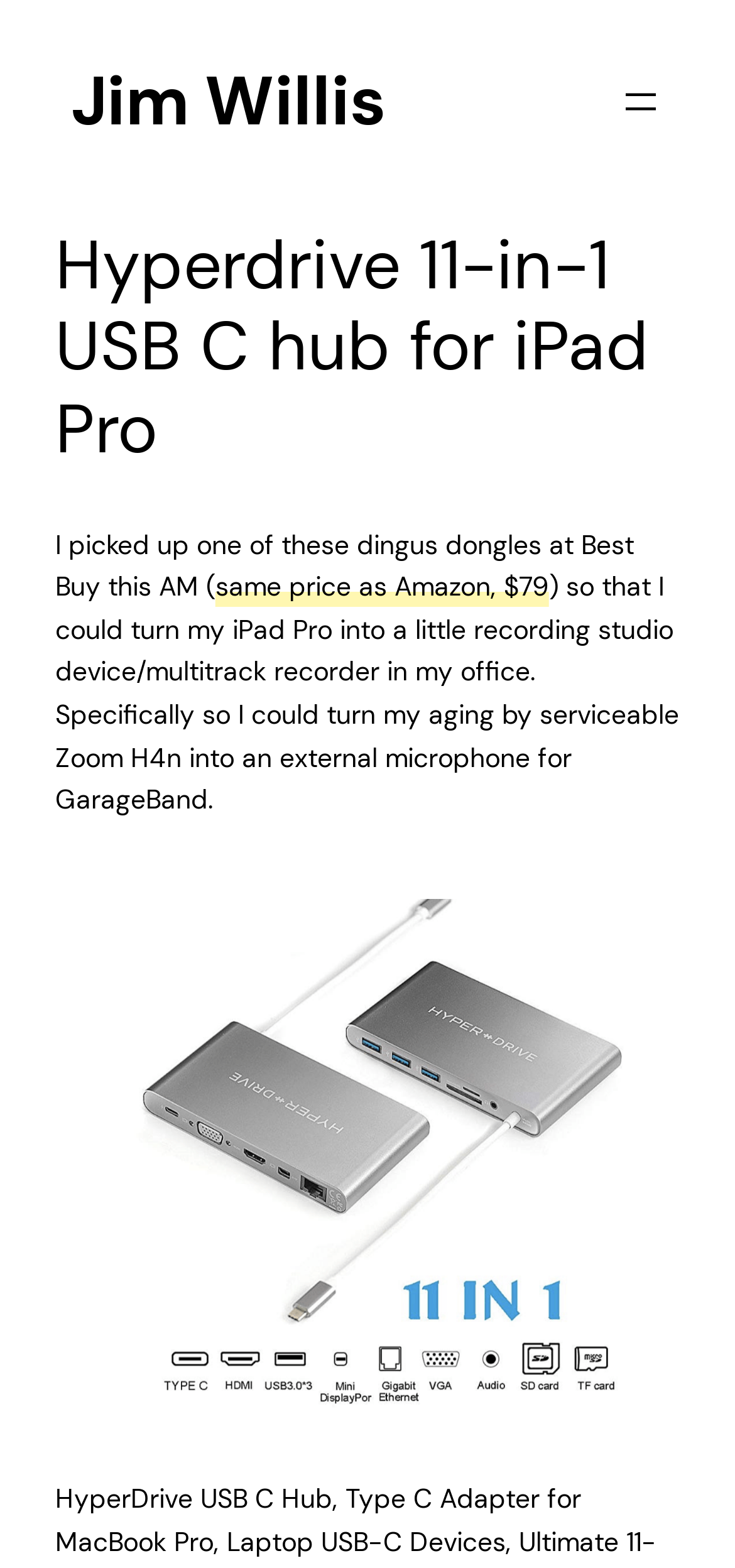Using the information from the screenshot, answer the following question thoroughly:
What is the name of the author?

The author's name is mentioned in the heading element at the top of the webpage, which is 'Jim Willis'. This is also a link, indicating that it may lead to the author's profile or other related content.